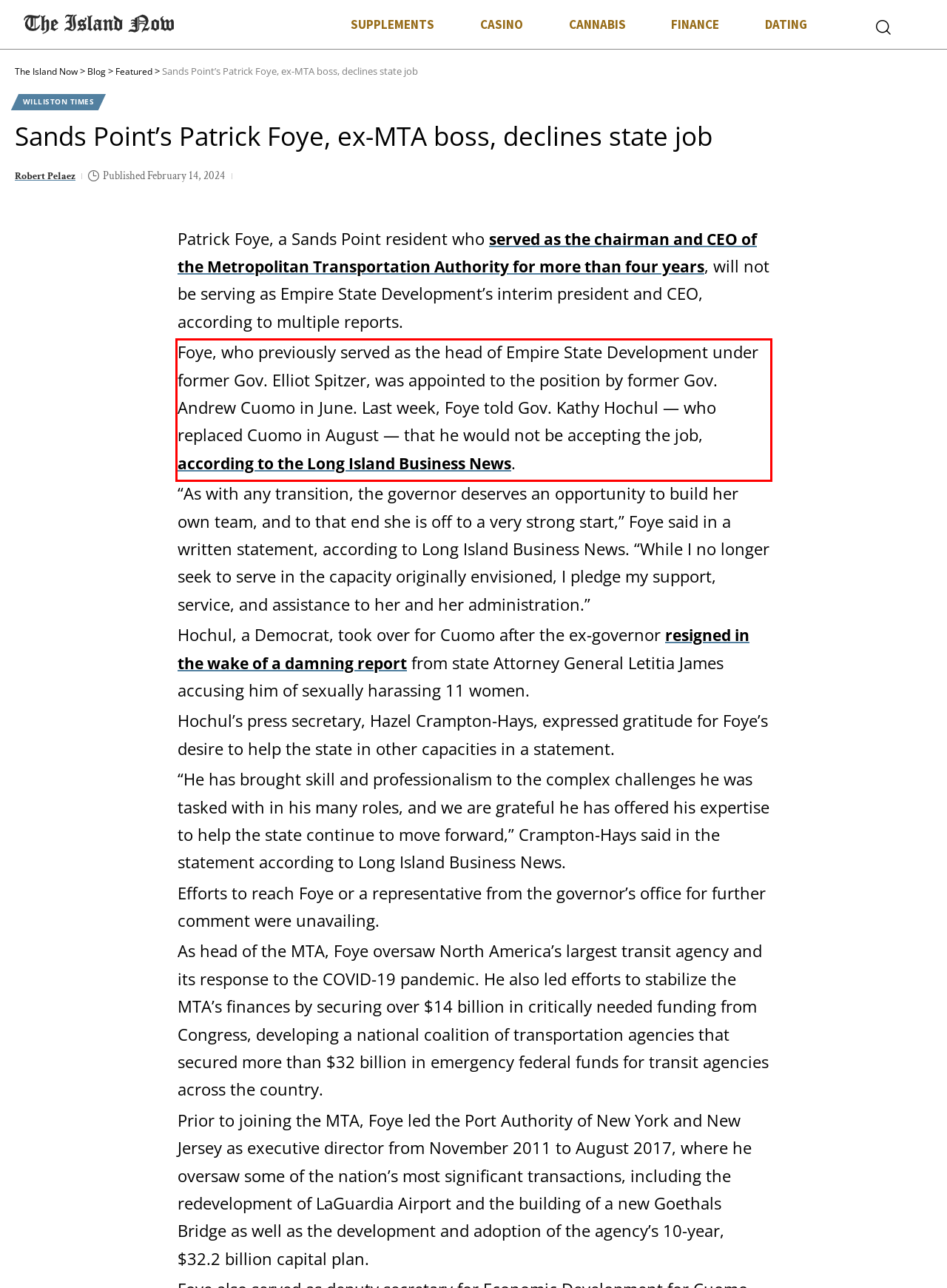Using the provided webpage screenshot, identify and read the text within the red rectangle bounding box.

Foye, who previously served as the head of Empire State Development under former Gov. Elliot Spitzer, was appointed to the position by former Gov. Andrew Cuomo in June. Last week, Foye told Gov. Kathy Hochul — who replaced Cuomo in August — that he would not be accepting the job, according to the Long Island Business News.